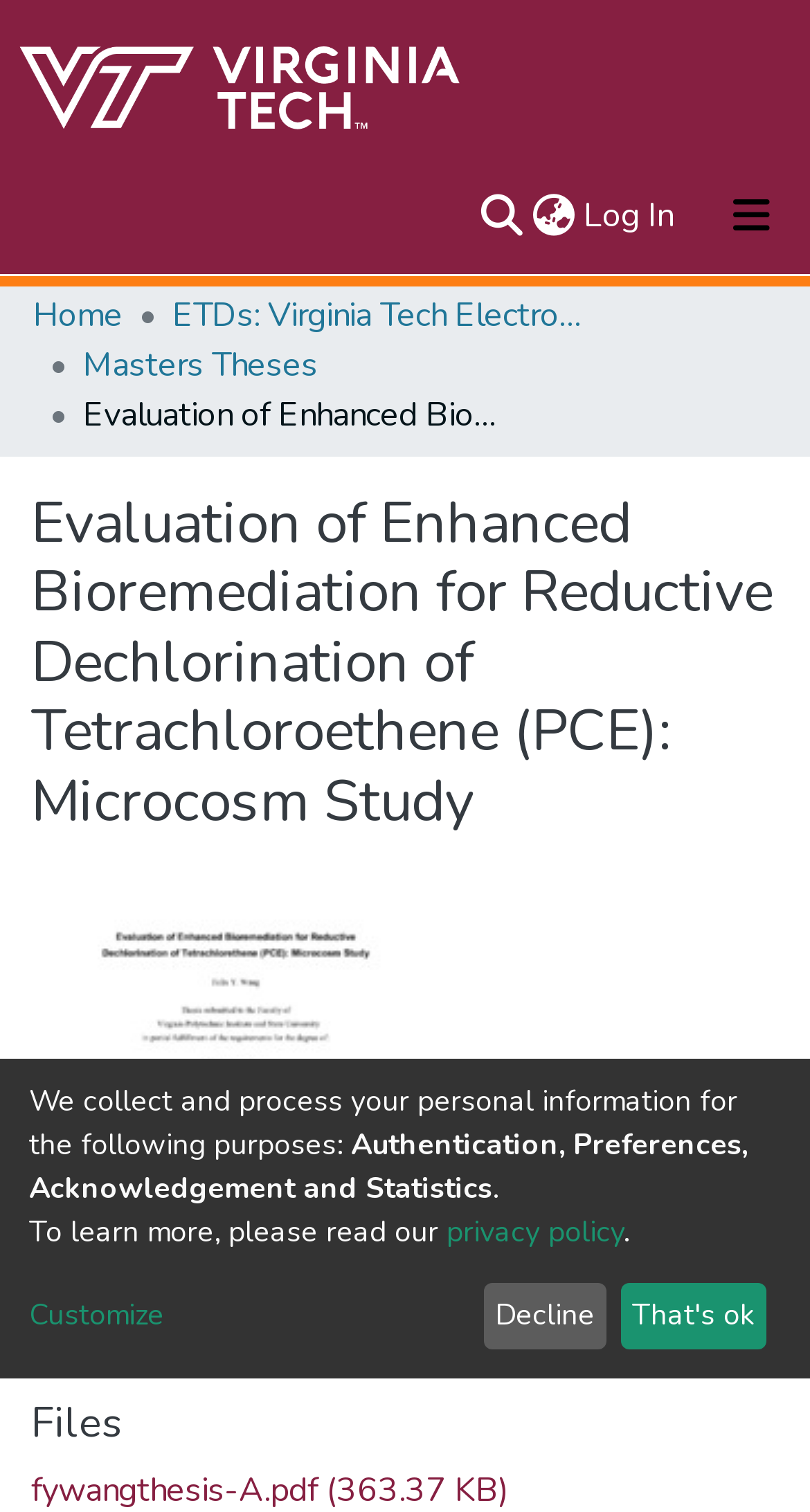Please identify the bounding box coordinates of the clickable element to fulfill the following instruction: "Toggle navigation". The coordinates should be four float numbers between 0 and 1, i.e., [left, top, right, bottom].

[0.856, 0.115, 1.0, 0.17]